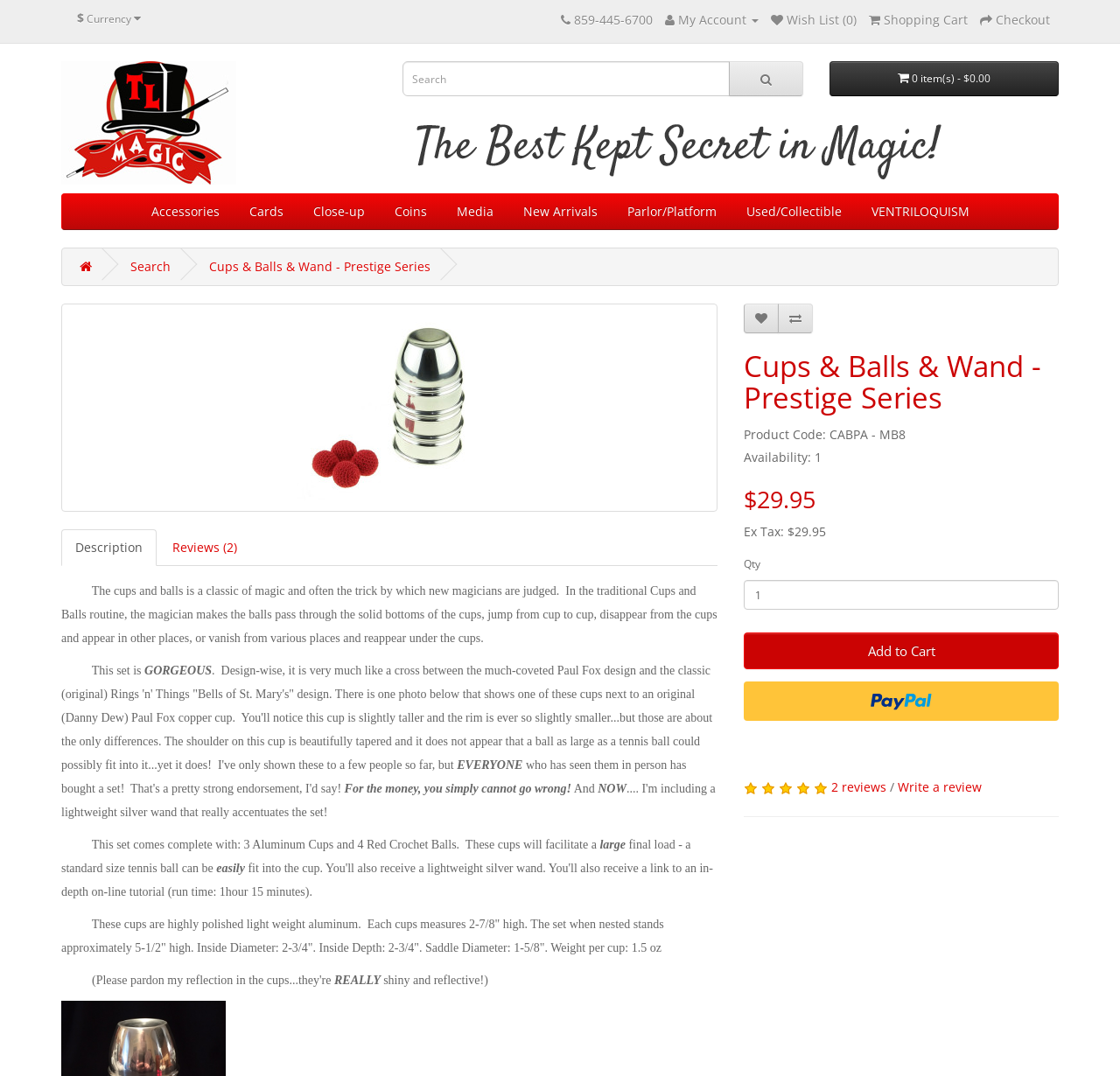Please find the bounding box coordinates for the clickable element needed to perform this instruction: "Read about the history of AMRA".

None